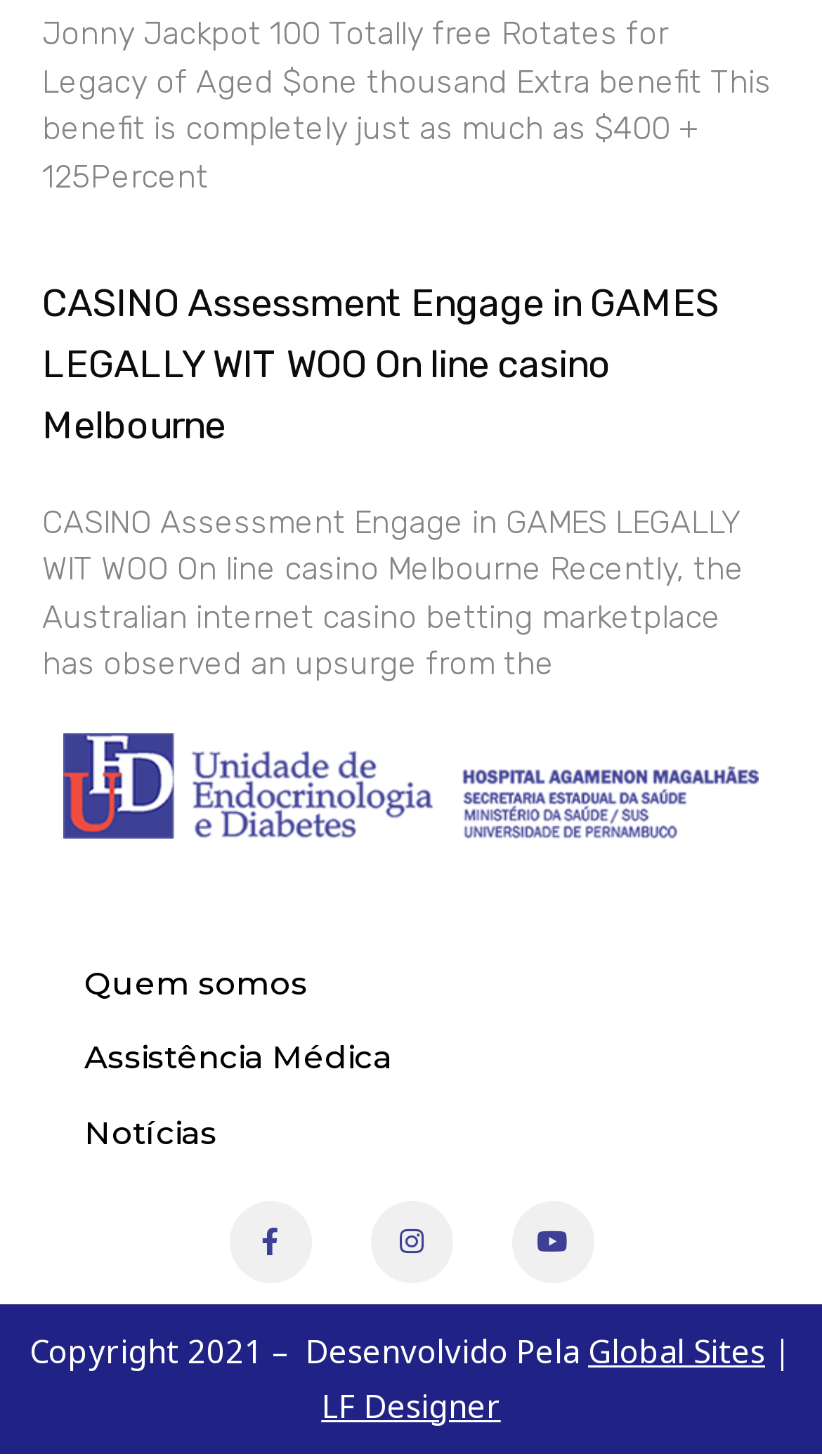Identify the bounding box for the UI element specified in this description: "Notícias". The coordinates must be four float numbers between 0 and 1, formatted as [left, top, right, bottom].

[0.103, 0.759, 0.897, 0.796]